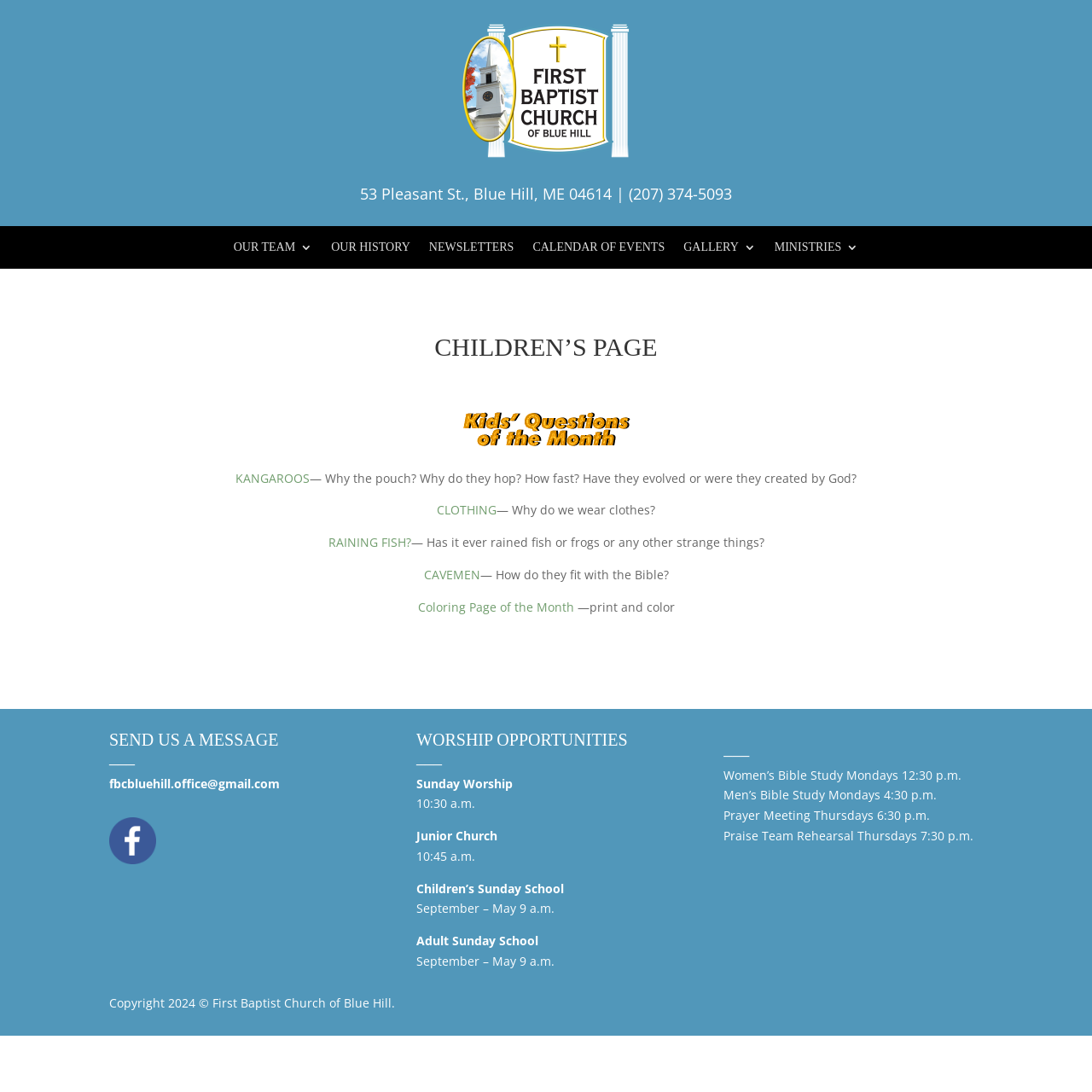Please determine the bounding box of the UI element that matches this description: Our History. The coordinates should be given as (top-left x, top-left y, bottom-right x, bottom-right y), with all values between 0 and 1.

[0.303, 0.221, 0.376, 0.238]